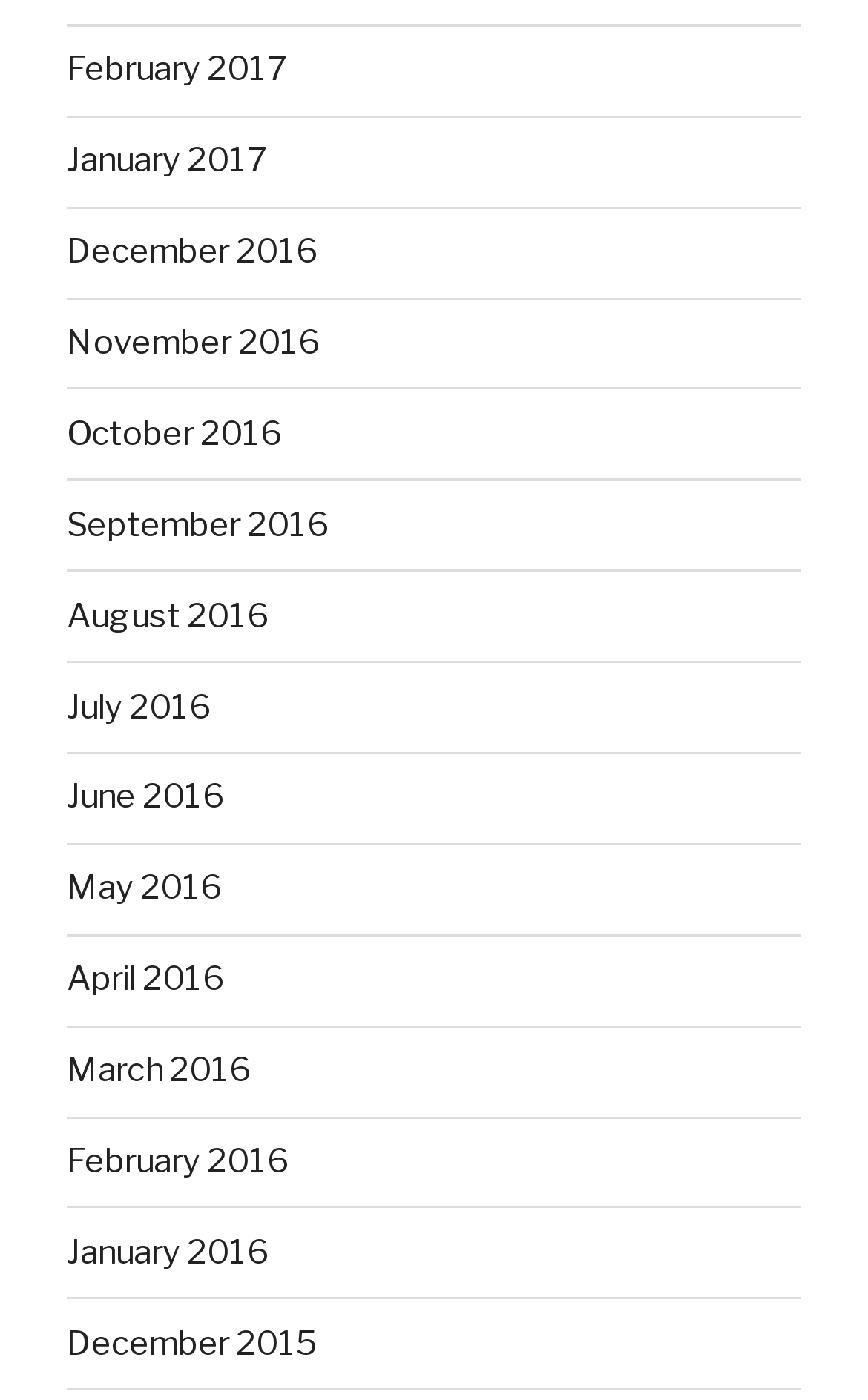Please determine the bounding box coordinates for the element that should be clicked to follow these instructions: "View PWB stock details".

None